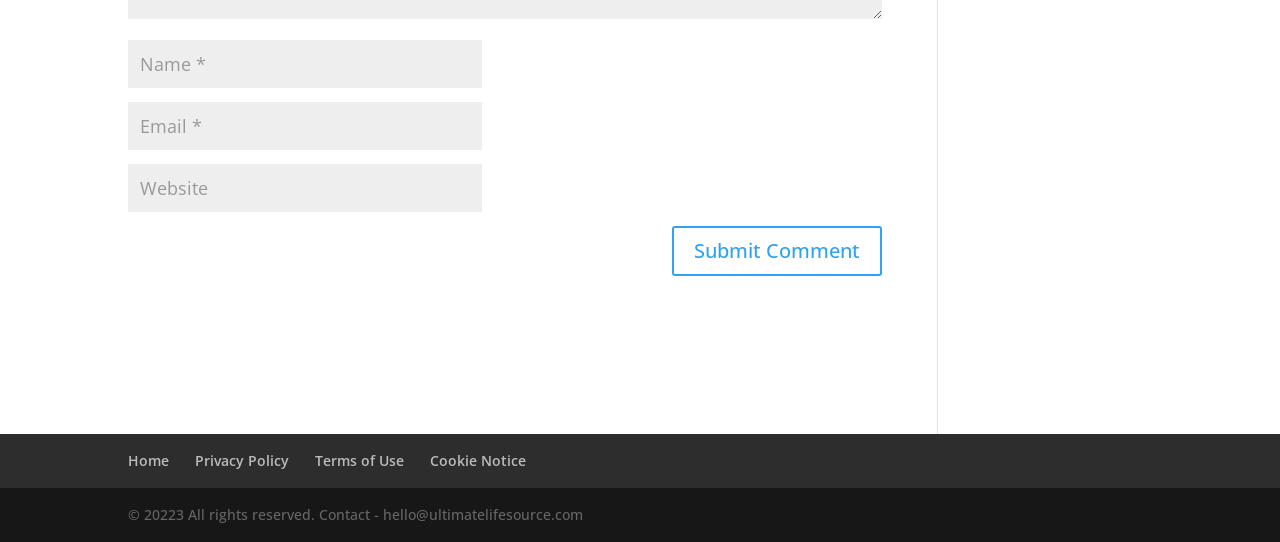What is the copyright year?
Please answer the question with a single word or phrase, referencing the image.

20223